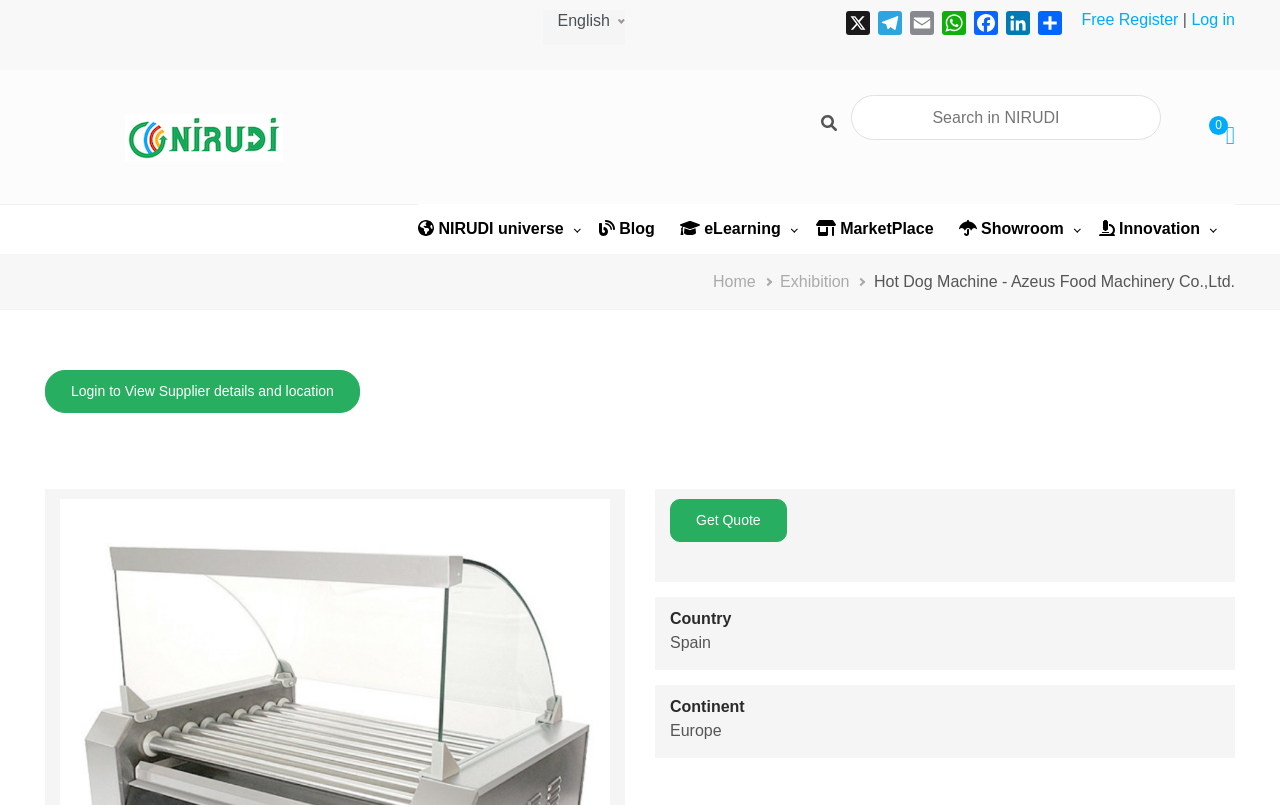What is the call-to-action button?
Using the image as a reference, answer the question with a short word or phrase.

Get Quote